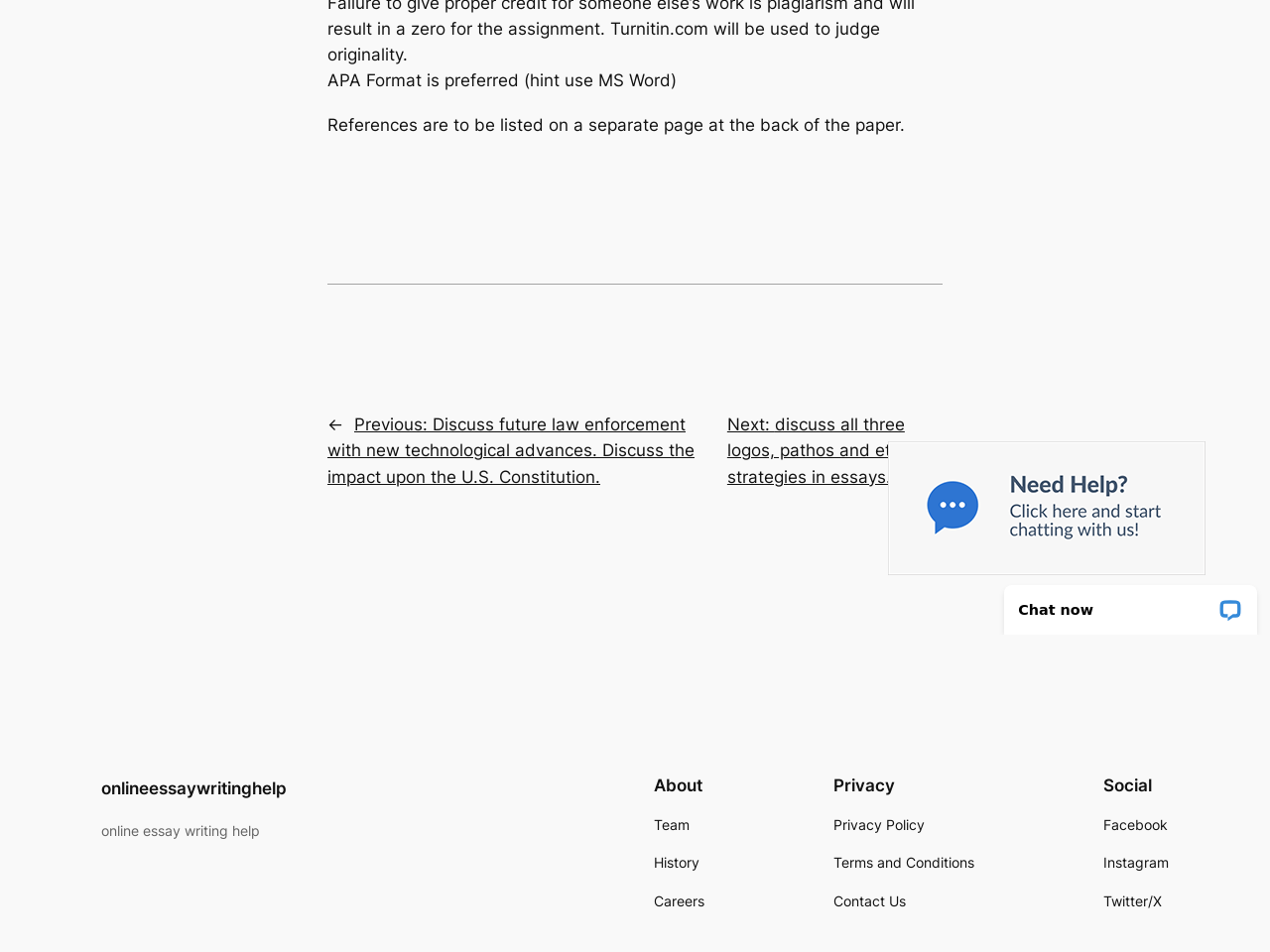Using the provided description Privacy Policy, find the bounding box coordinates for the UI element. Provide the coordinates in (top-left x, top-left y, bottom-right x, bottom-right y) format, ensuring all values are between 0 and 1.

[0.656, 0.855, 0.728, 0.878]